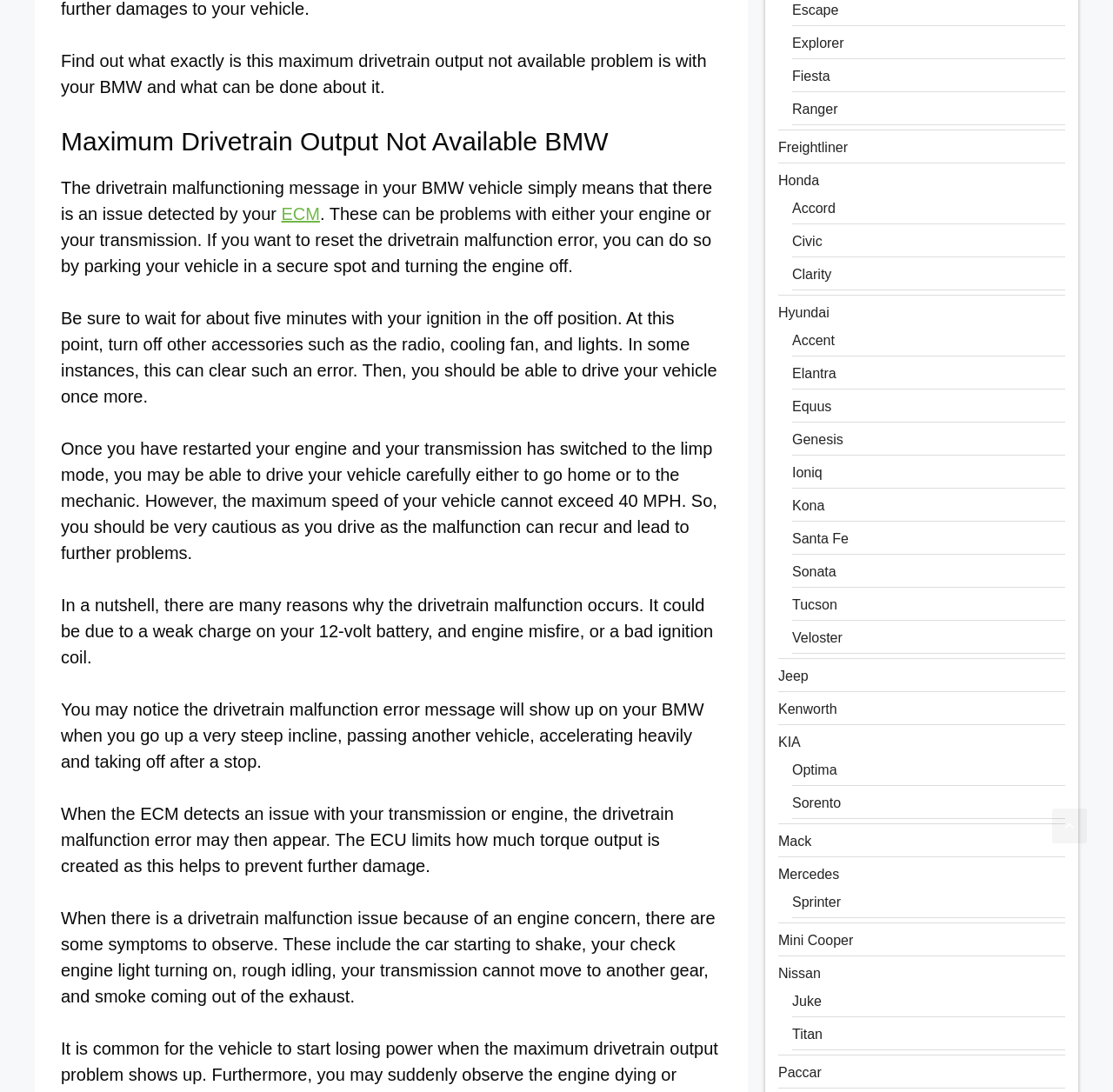Answer the question below in one word or phrase:
What is the possible cause of the drivetrain malfunction error when going up a steep incline?

Engine concern